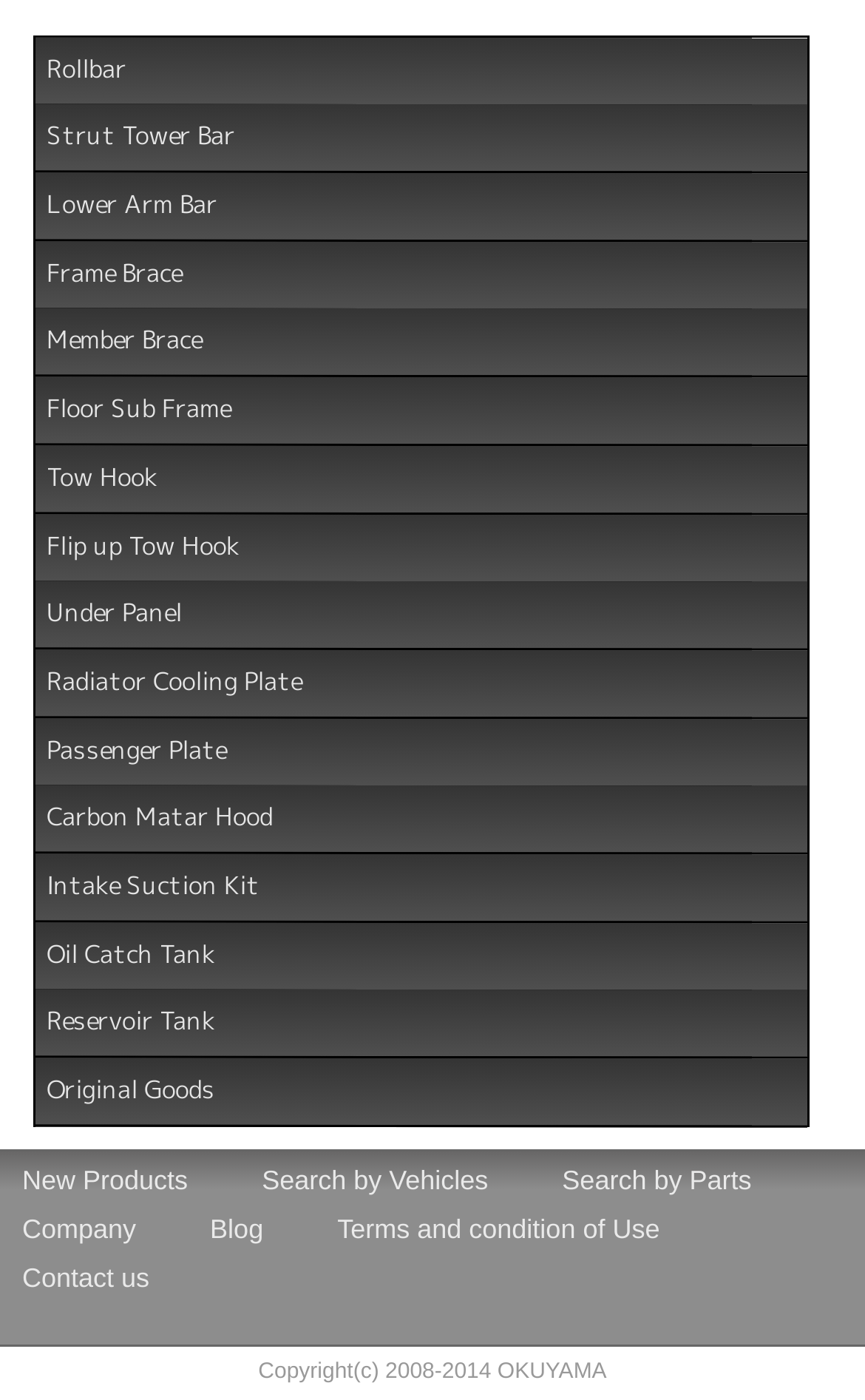From the details in the image, provide a thorough response to the question: What is the purpose of the 'Search by Parts' link?

The 'Search by Parts' link is likely used to search for specific parts or products on the website. It is located in the middle of the webpage, along with other search options, and has a bounding box coordinate of [0.65, 0.83, 0.869, 0.857].